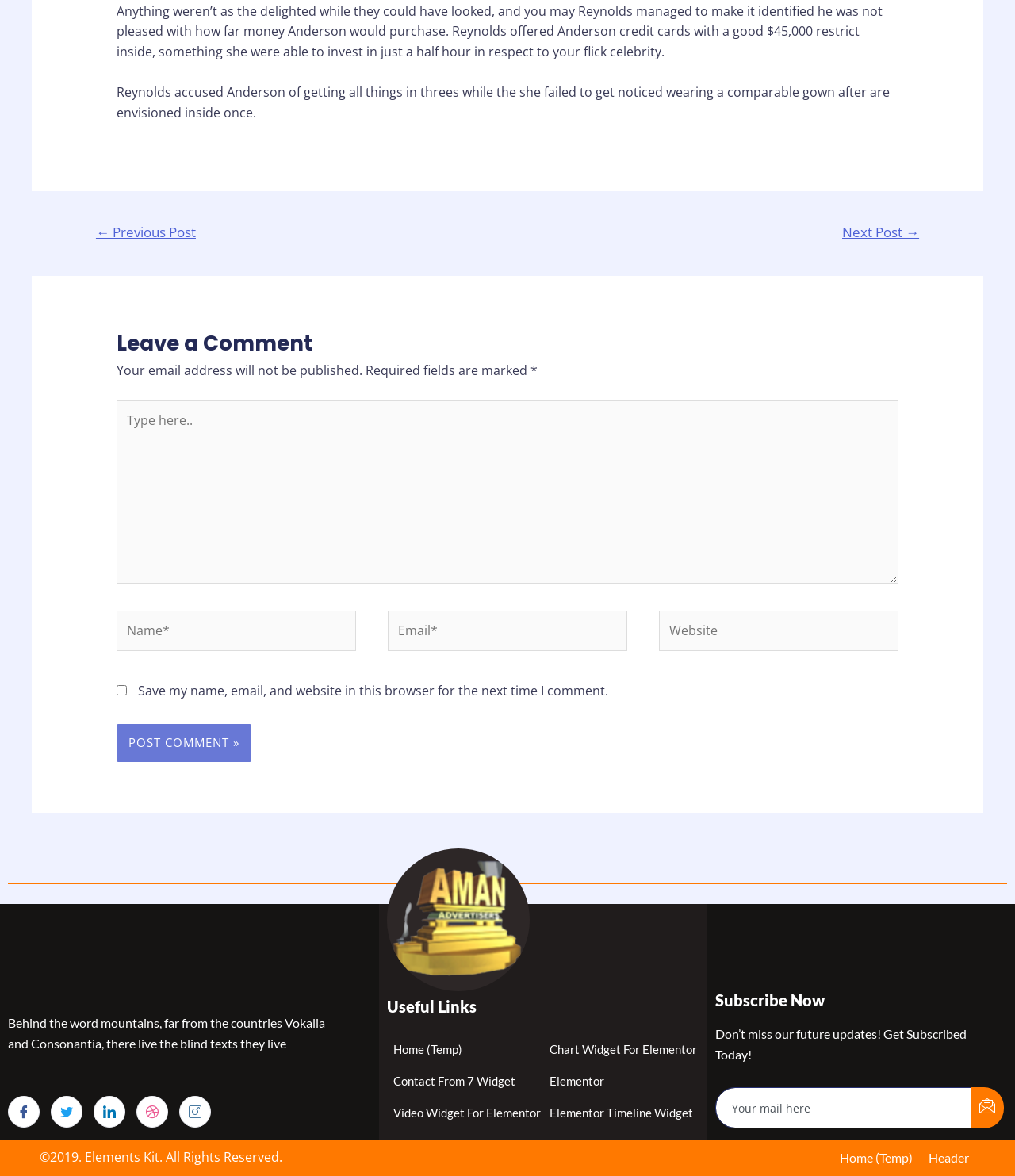Answer the question in one word or a short phrase:
What is the topic of the article?

Reynolds and Anderson